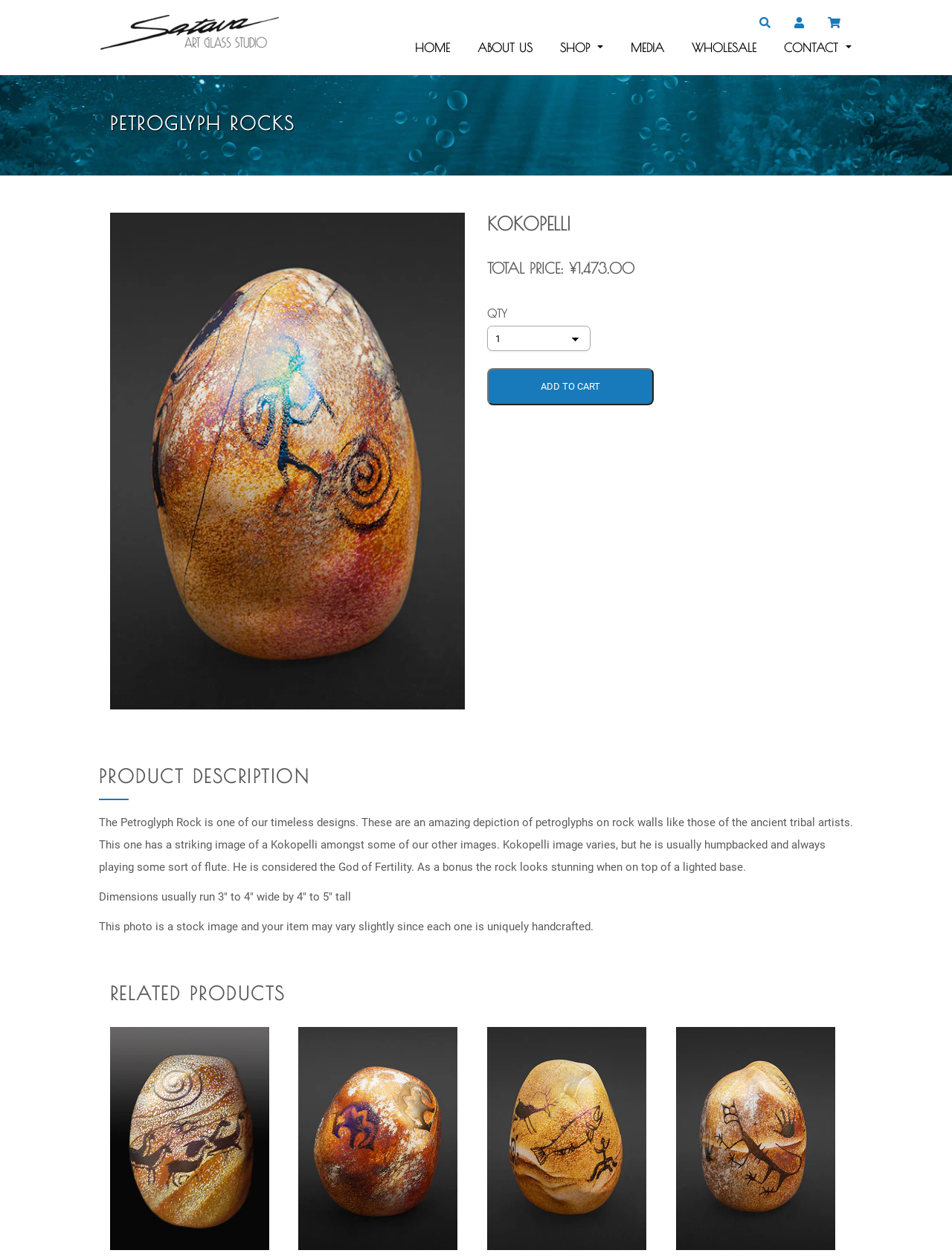Identify the bounding box coordinates for the region of the element that should be clicked to carry out the instruction: "add to cart". The bounding box coordinates should be four float numbers between 0 and 1, i.e., [left, top, right, bottom].

[0.512, 0.293, 0.687, 0.322]